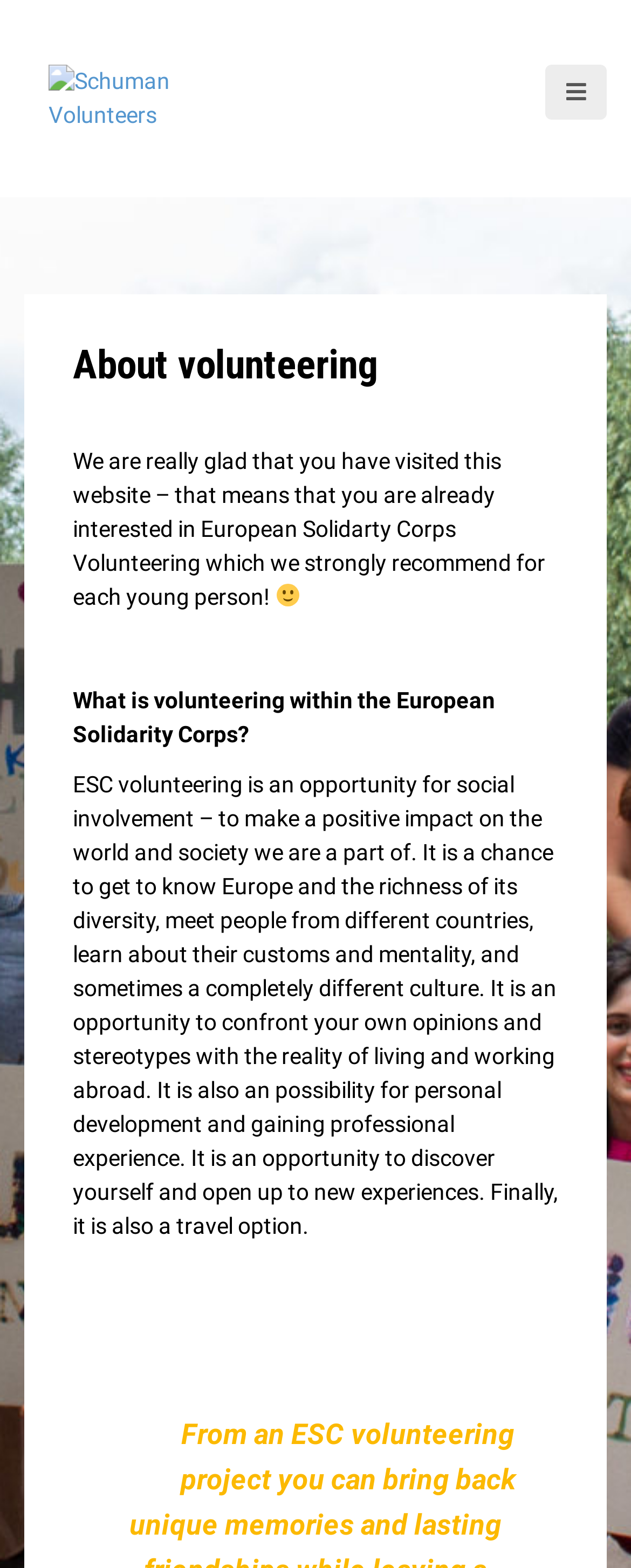Provide the bounding box coordinates of the HTML element this sentence describes: "title="Schuman Volunteers"". The bounding box coordinates consist of four float numbers between 0 and 1, i.e., [left, top, right, bottom].

[0.077, 0.053, 0.333, 0.07]